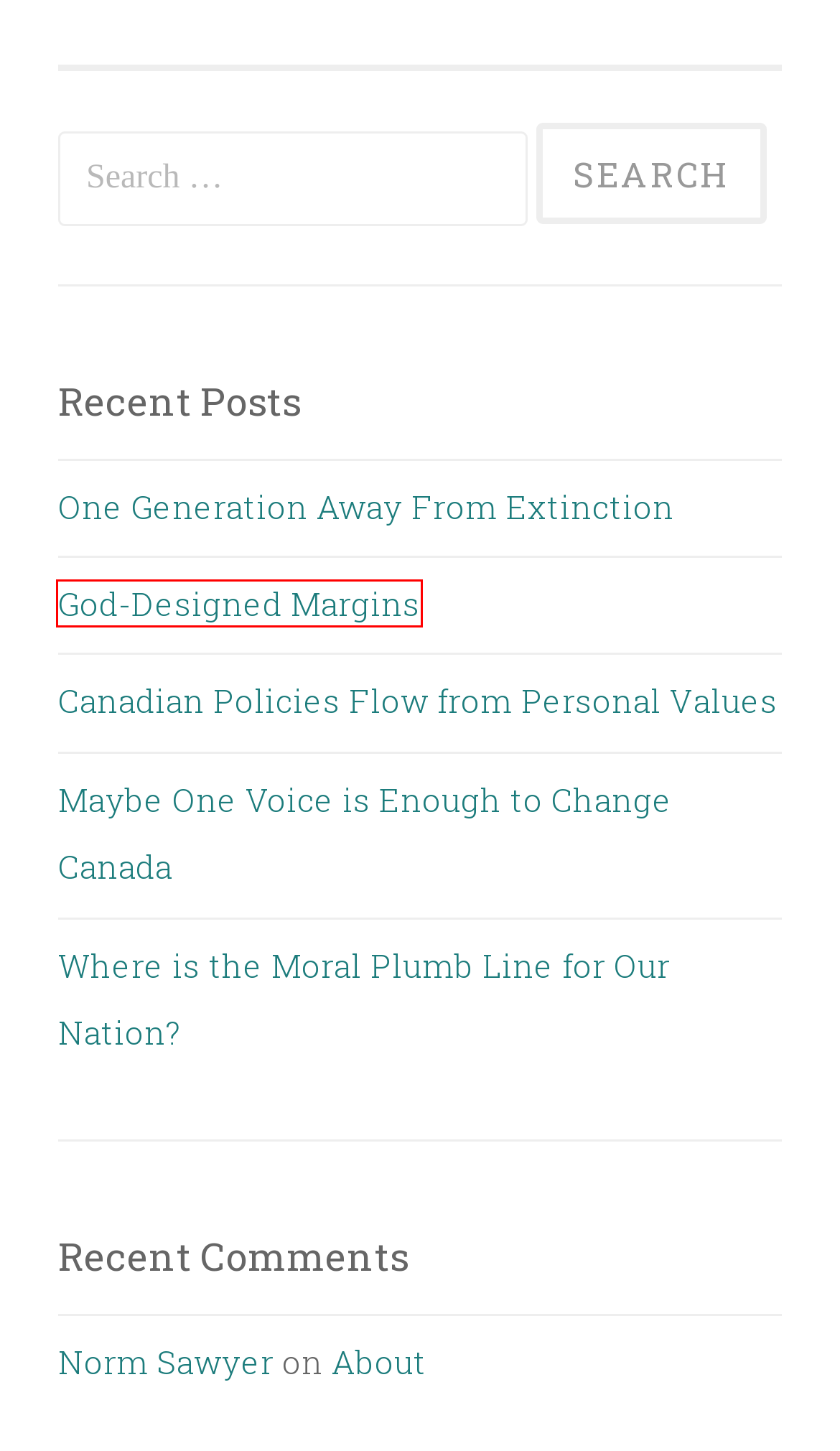With the provided screenshot showing a webpage and a red bounding box, determine which webpage description best fits the new page that appears after clicking the element inside the red box. Here are the options:
A. One Generation Away From Extinction | Dave Talks
B. About | Dave Talks
C. Maybe One Voice is Enough to Change Canada | Dave Talks
D. Canadian Policies Flow from Personal Values | Dave Talks
E. October | 2018 | Dave Talks
F. God-Designed Margins | Dave Talks
G. February | 2016 | Dave Talks
H. Where is the Moral Plumb Line for Our Nation? | Dave Talks

F